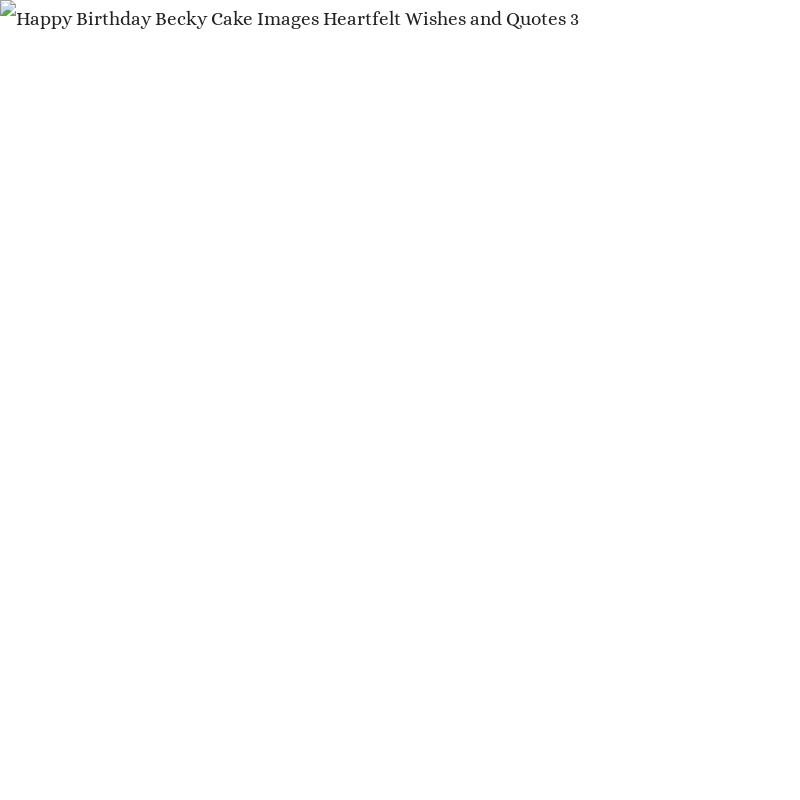What is the theme of the birthday cake decorations?
Answer with a single word or phrase by referring to the visual content.

Love and joy